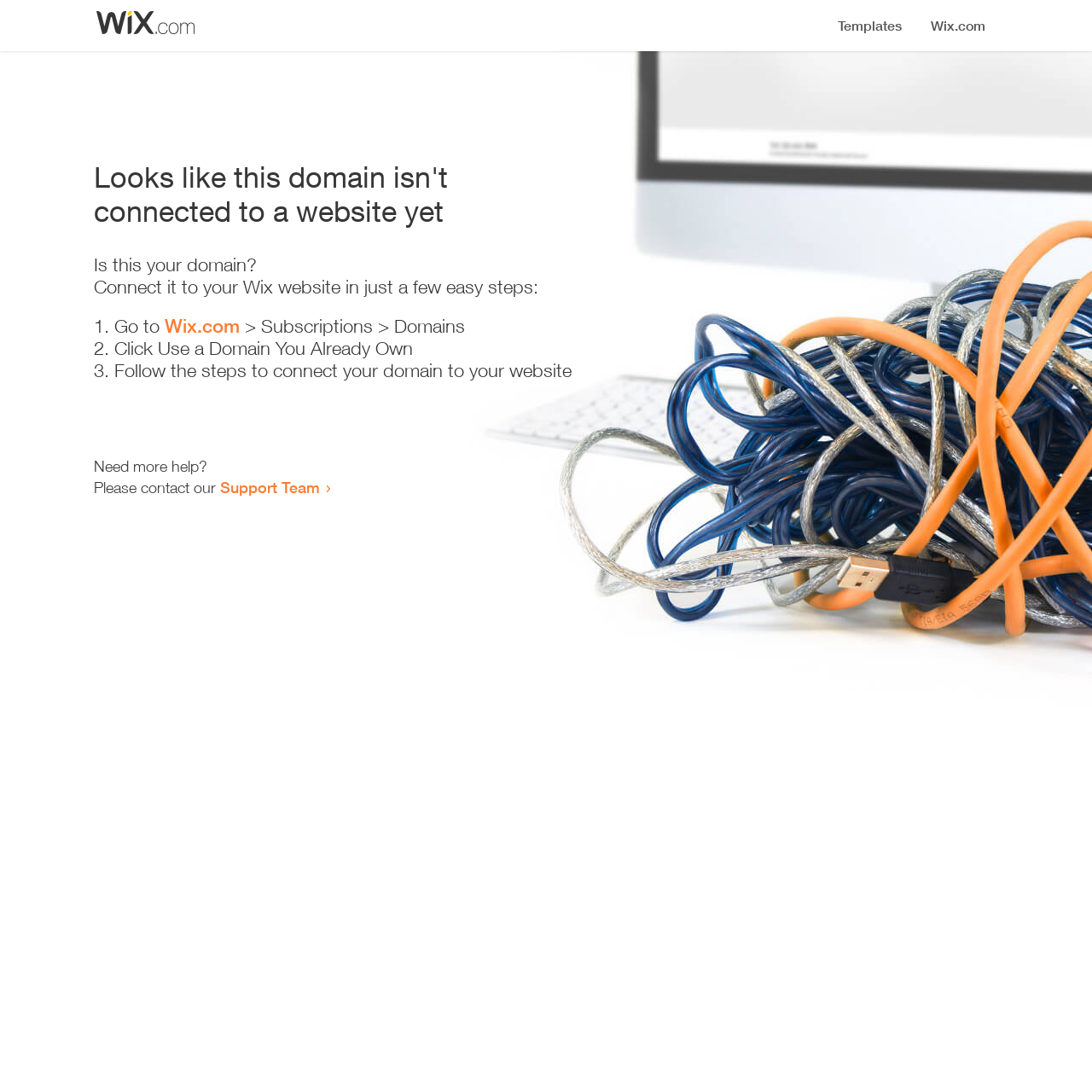Please give a succinct answer using a single word or phrase:
How many steps are required to connect the domain?

3